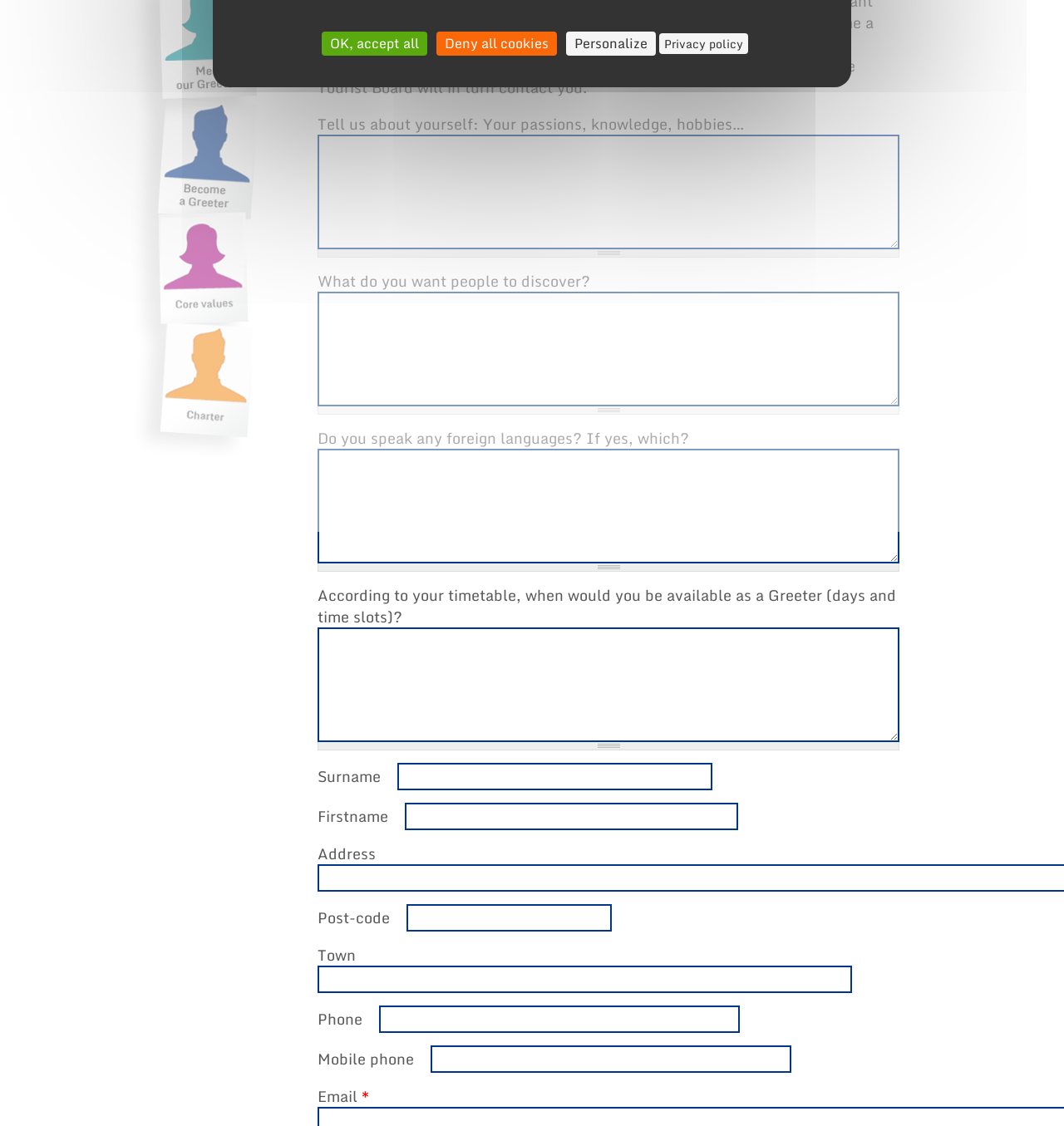Identify the bounding box of the UI component described as: "Charter".

[0.146, 0.283, 0.236, 0.397]